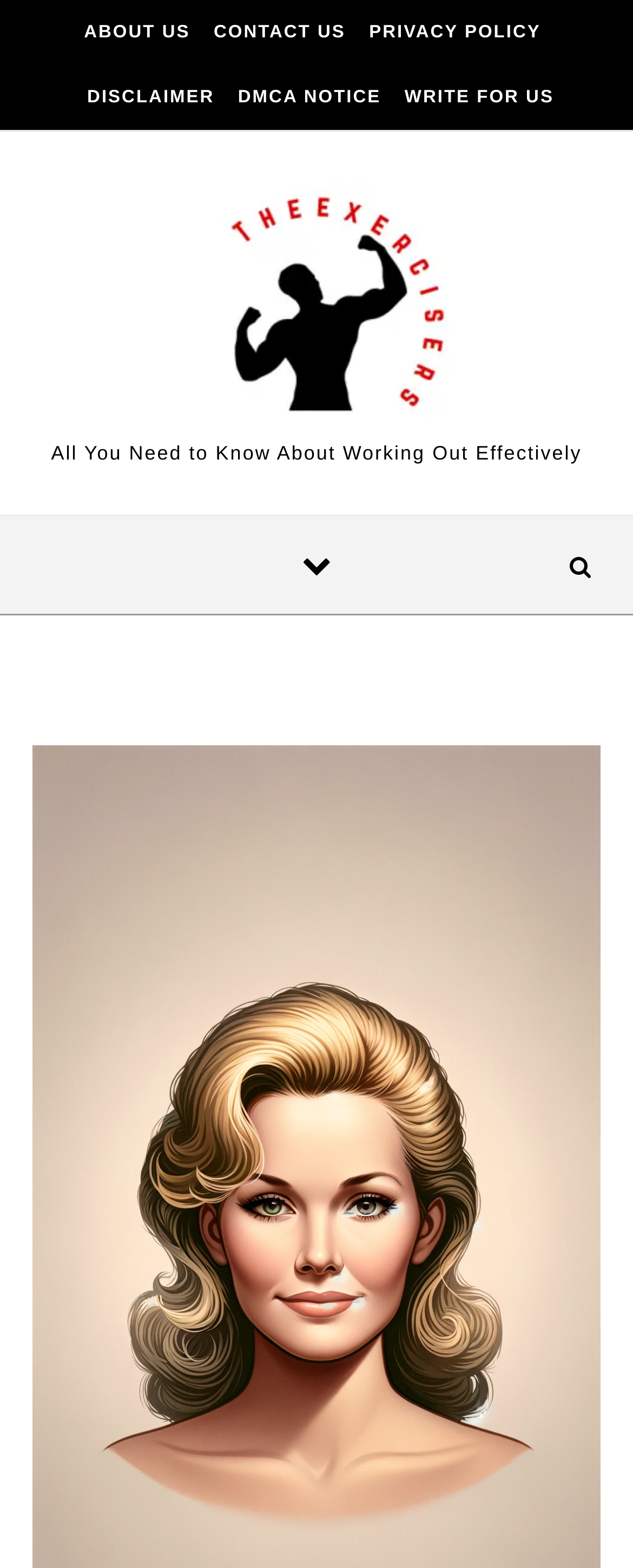Extract the main headline from the webpage and generate its text.

Dolly Parton Without Makeup: The Unadorned Splendor of a Country Music Icon